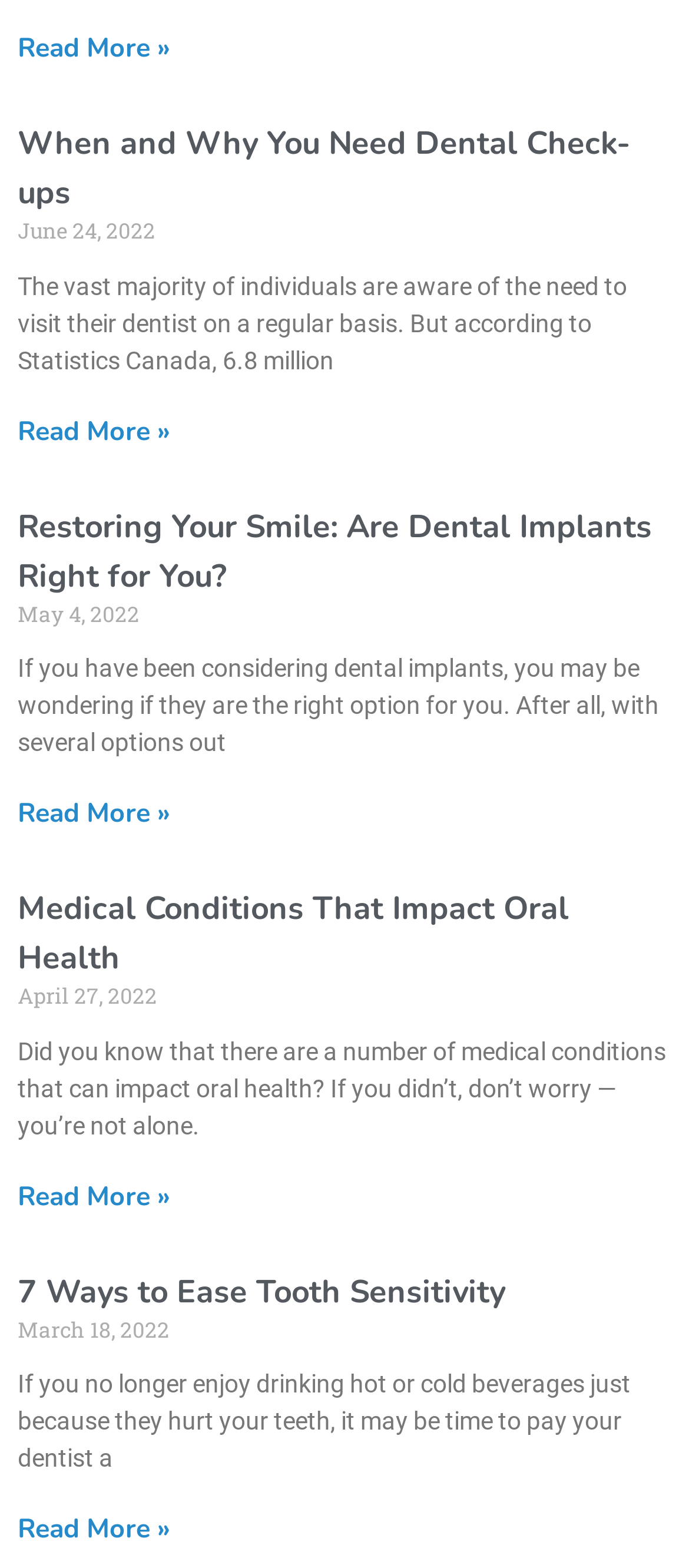Please find the bounding box for the UI element described by: "Read More »".

[0.026, 0.019, 0.246, 0.042]